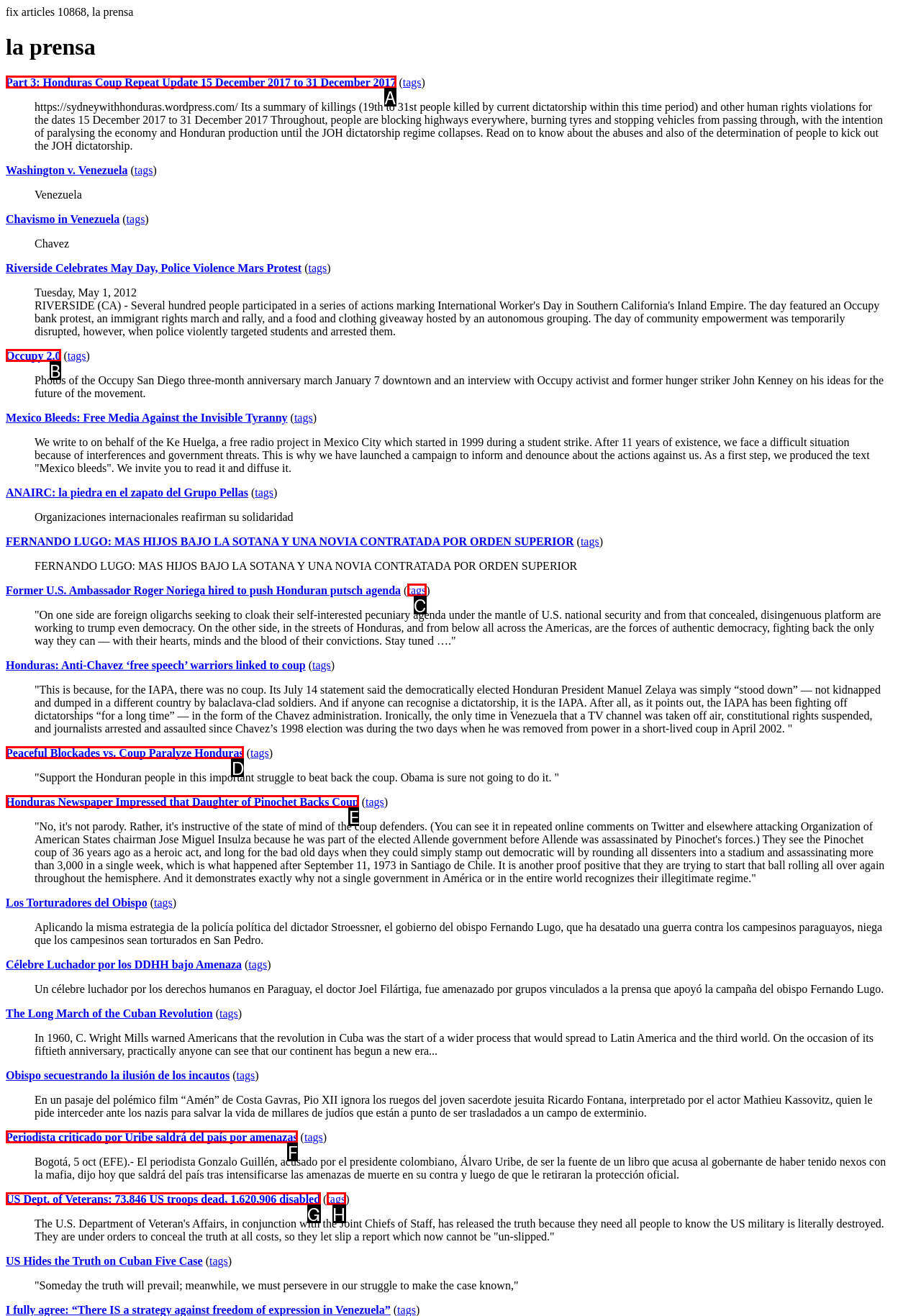From the given choices, identify the element that matches: Occupy 2.0
Answer with the letter of the selected option.

B